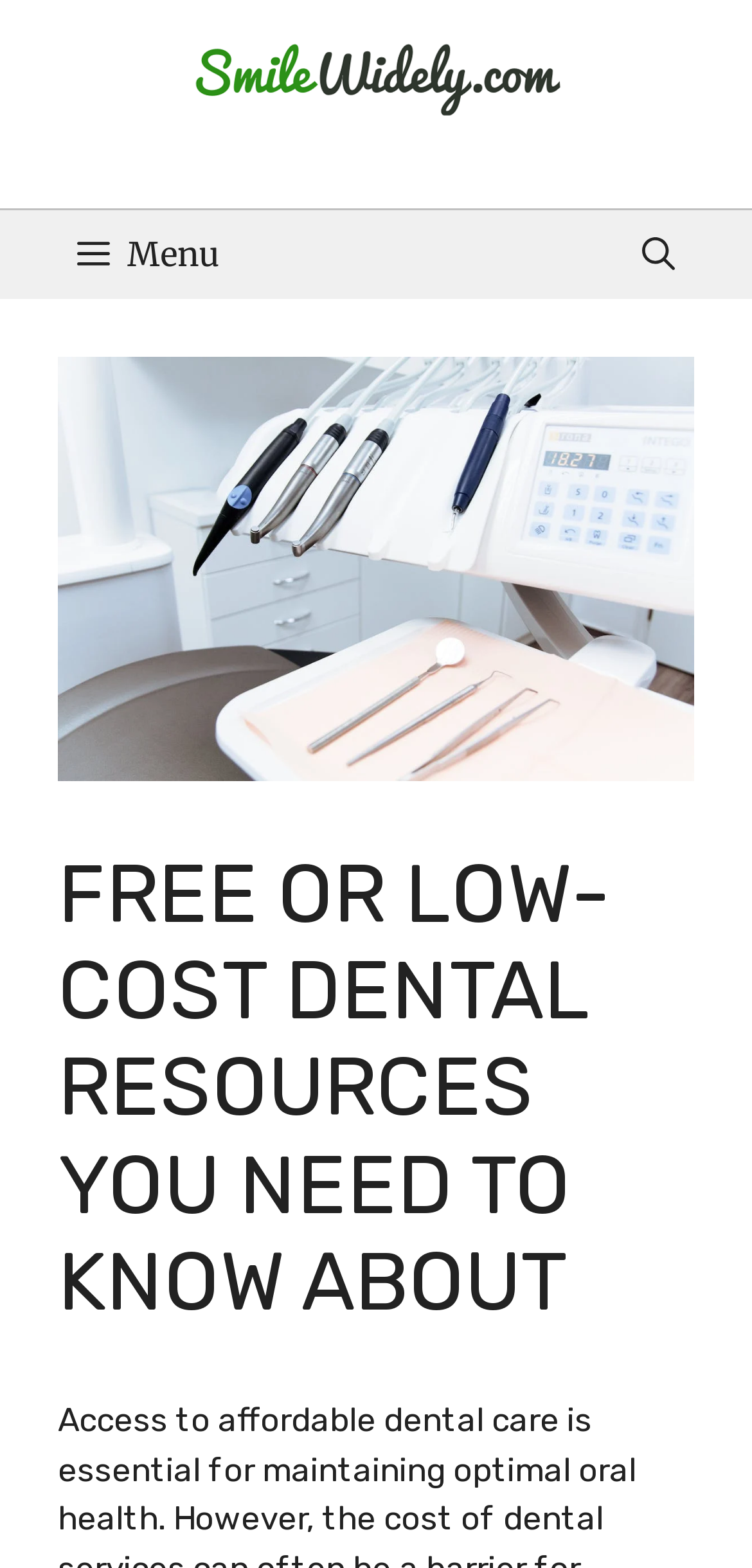Offer a meticulous caption that includes all visible features of the webpage.

The webpage is about accessing affordable dental care, with a focus on free or low-cost dental resources. At the top of the page, there is a banner that spans the entire width, containing a link to the "Smile Widely" website, accompanied by an image with the same name. Below the banner, there is a primary navigation menu that also stretches across the full width, featuring a "Menu" button on the left and an "Open search" button on the right.

On the main content area, there is a large image that takes up most of the width, with a heading above it that reads "FREE OR LOW-COST DENTAL RESOURCES YOU NEED TO KNOW ABOUT" in a prominent font size. The image and heading are centered on the page, with the image taking up more vertical space.